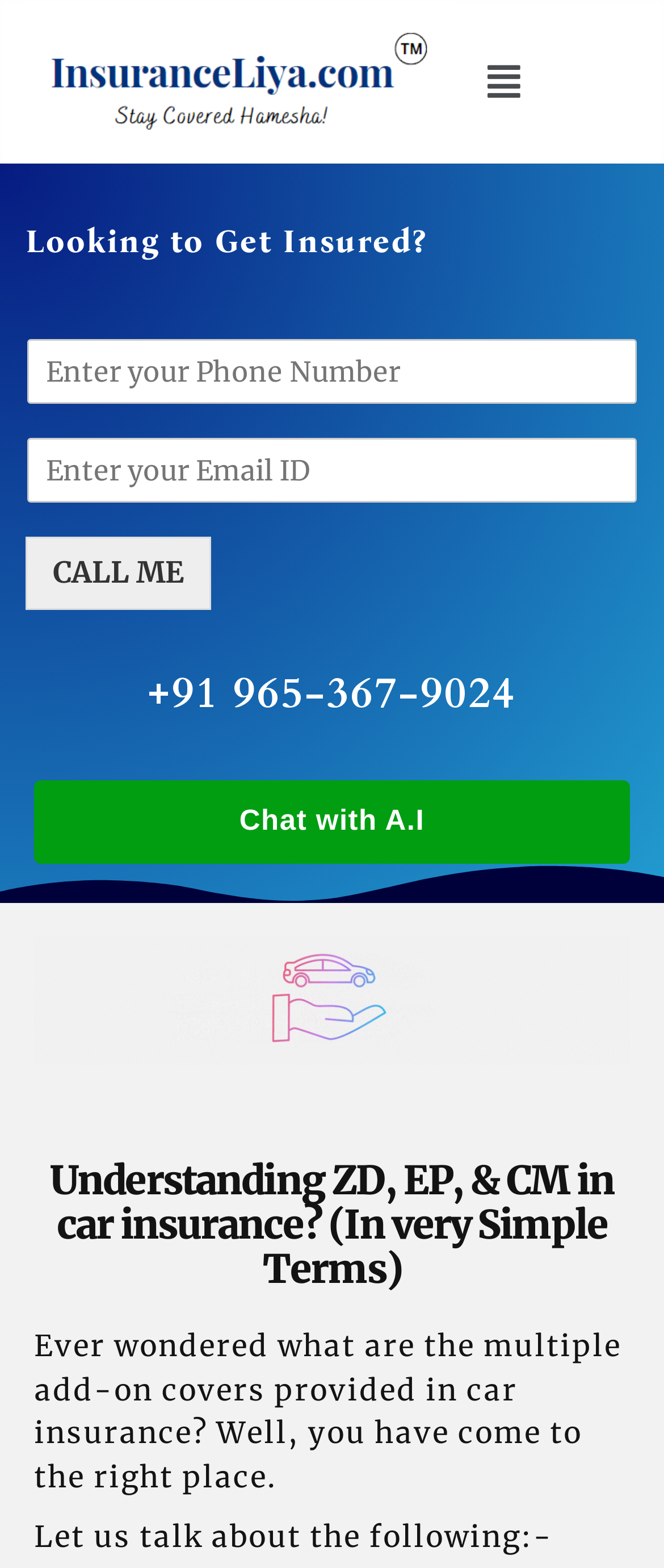From the given element description: "Chat with A.I", find the bounding box for the UI element. Provide the coordinates as four float numbers between 0 and 1, in the order [left, top, right, bottom].

[0.051, 0.498, 0.949, 0.551]